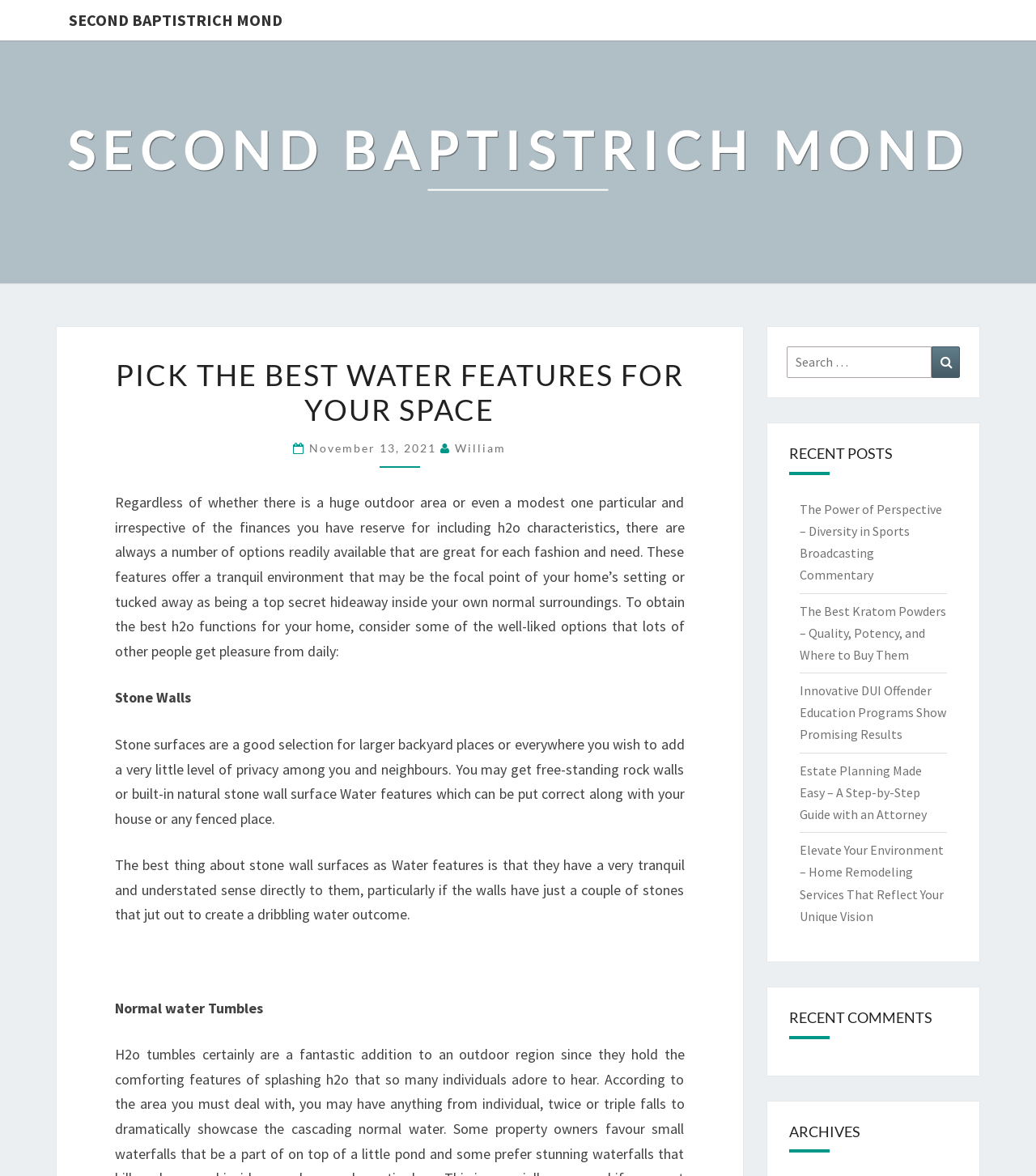Locate the bounding box coordinates of the element's region that should be clicked to carry out the following instruction: "View the article 'Elevate Your Environment – Home Remodeling Services That Reflect Your Unique Vision'". The coordinates need to be four float numbers between 0 and 1, i.e., [left, top, right, bottom].

[0.771, 0.716, 0.911, 0.786]